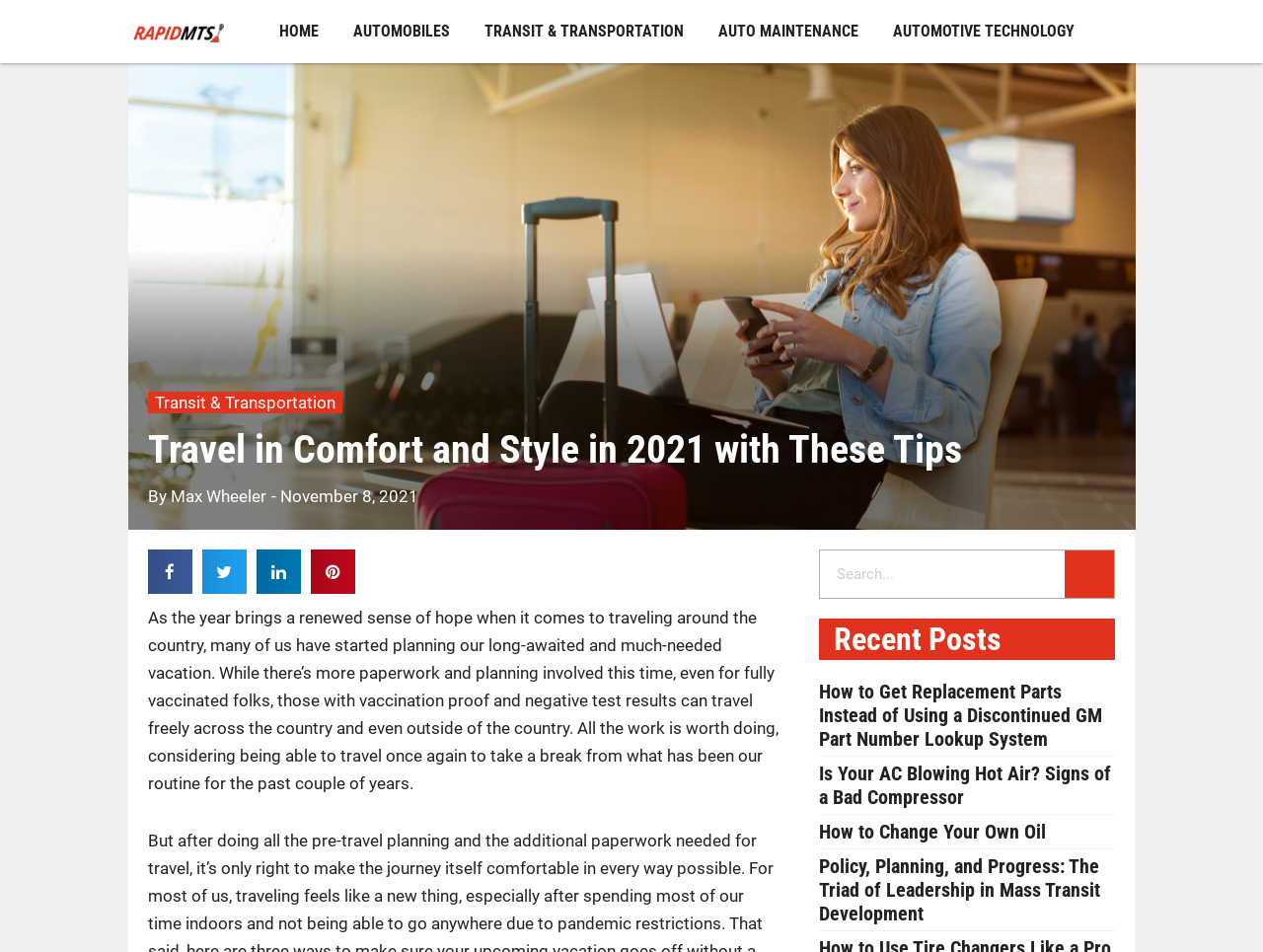Who is the author of the article 'Travel in Comfort and Style in 2021 with These Tips'?
Please analyze the image and answer the question with as much detail as possible.

I found the author's name 'Max Wheeler' mentioned below the title of the article 'Travel in Comfort and Style in 2021 with These Tips'.